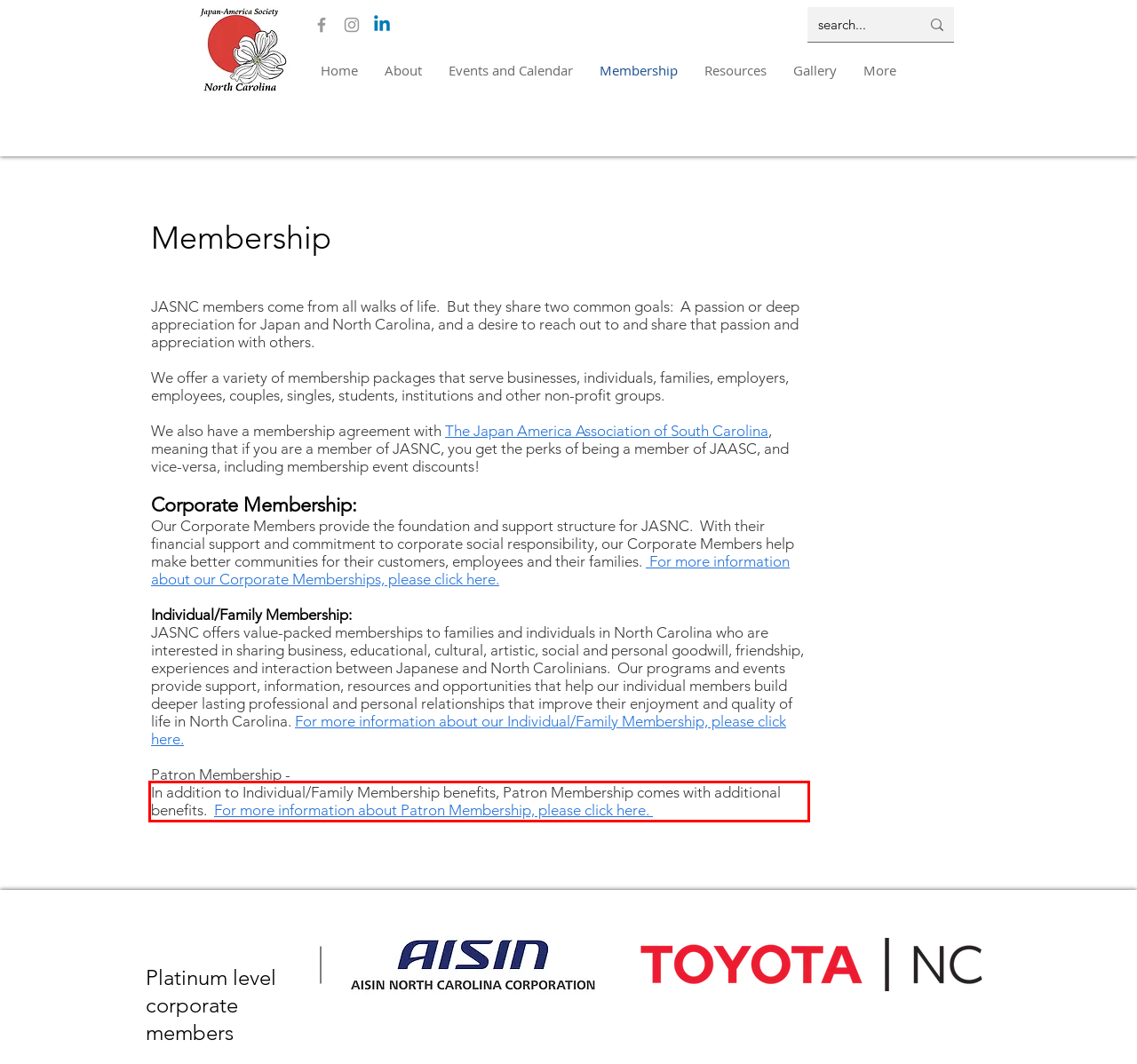Analyze the red bounding box in the provided webpage screenshot and generate the text content contained within.

In addition to Individual/Family Membership benefits, Patron Membership comes with additional benefits. For more information about Patron Membership, please click here.